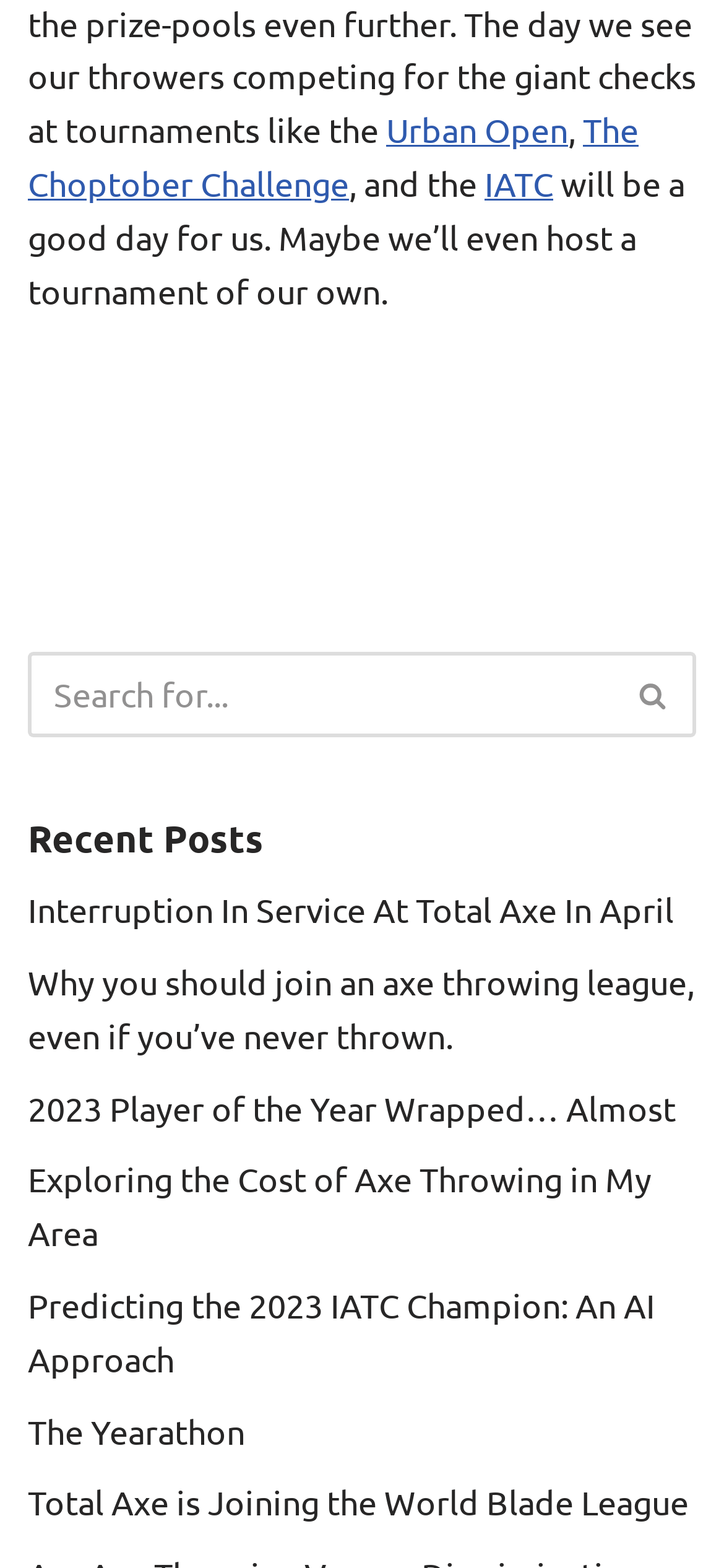How many links are on the webpage? Examine the screenshot and reply using just one word or a brief phrase.

11